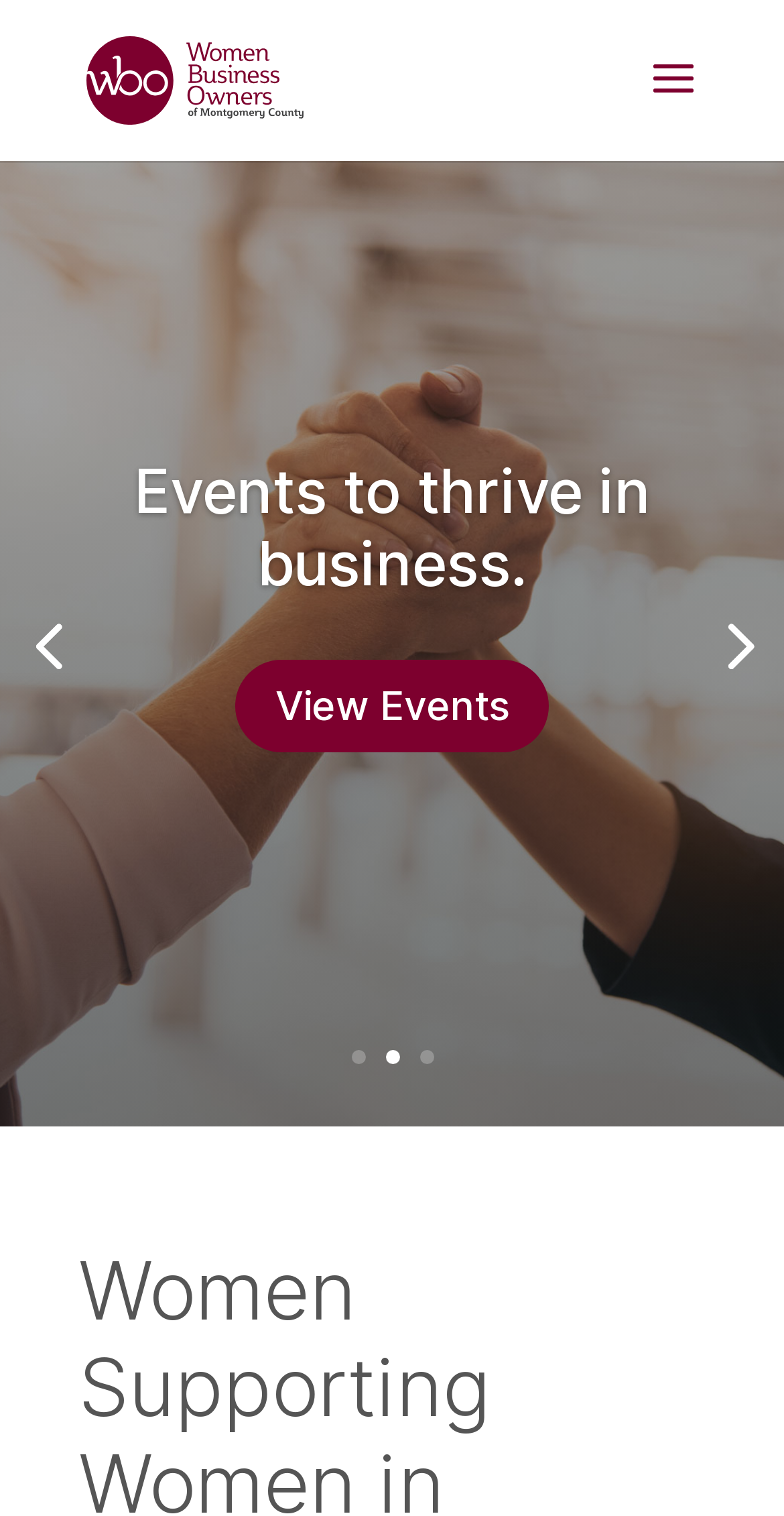How many event viewing options are available?
Offer a detailed and exhaustive answer to the question.

I found two link elements, 'View Events' and 'Network', which suggest that there are two options for viewing events.